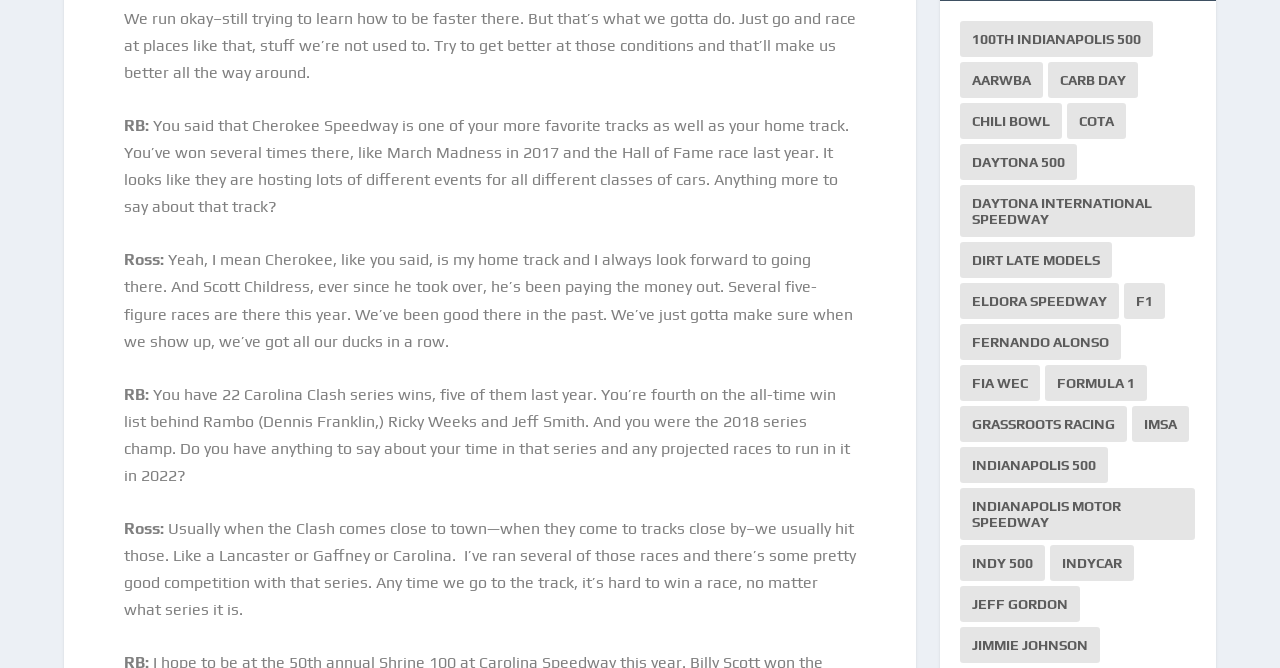Predict the bounding box coordinates of the UI element that matches this description: "Daytona 500". The coordinates should be in the format [left, top, right, bottom] with each value between 0 and 1.

[0.75, 0.215, 0.841, 0.269]